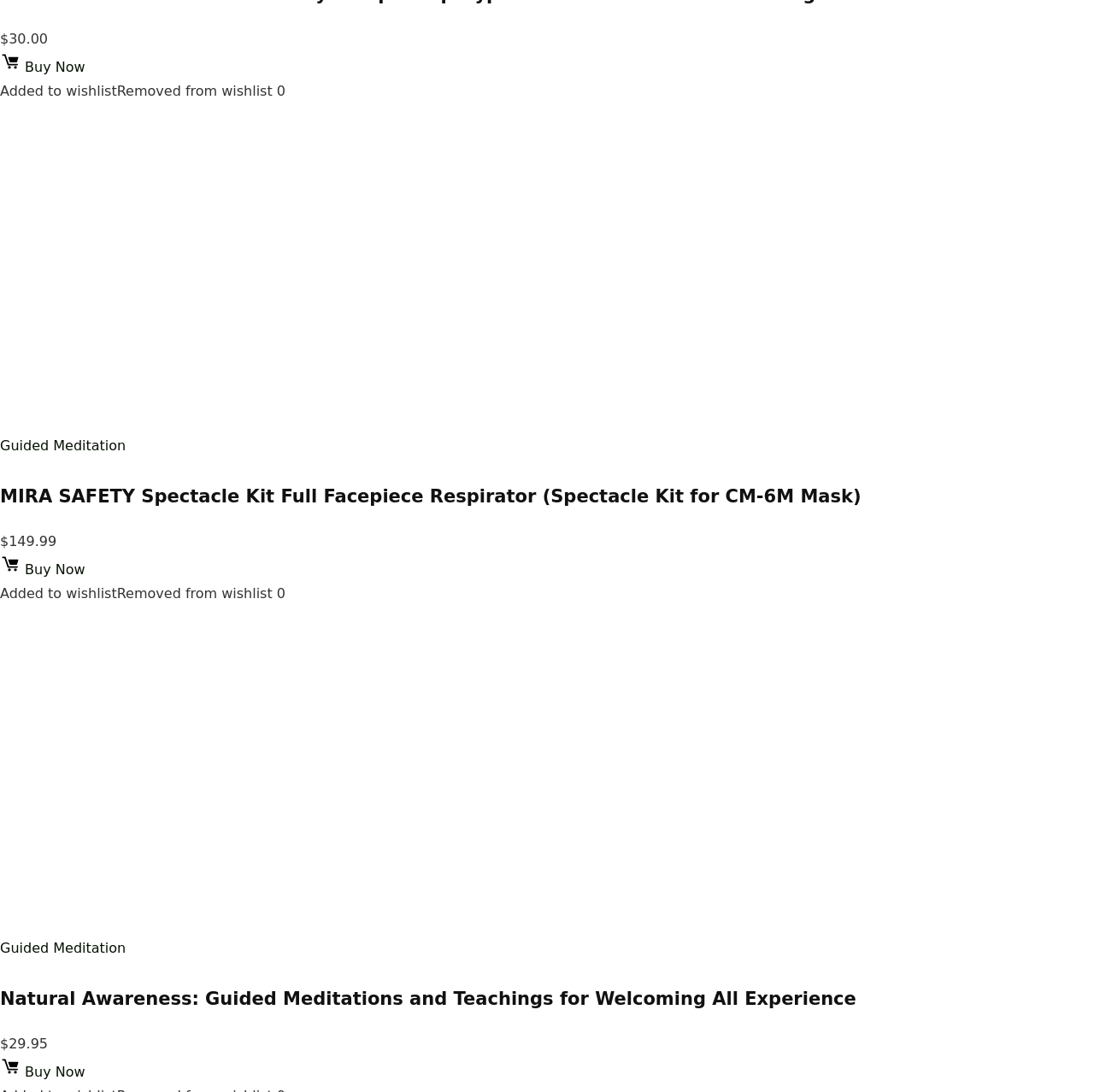Return the bounding box coordinates of the UI element that corresponds to this description: "Guided Meditation". The coordinates must be given as four float numbers in the range of 0 and 1, [left, top, right, bottom].

[0.0, 0.401, 0.115, 0.415]